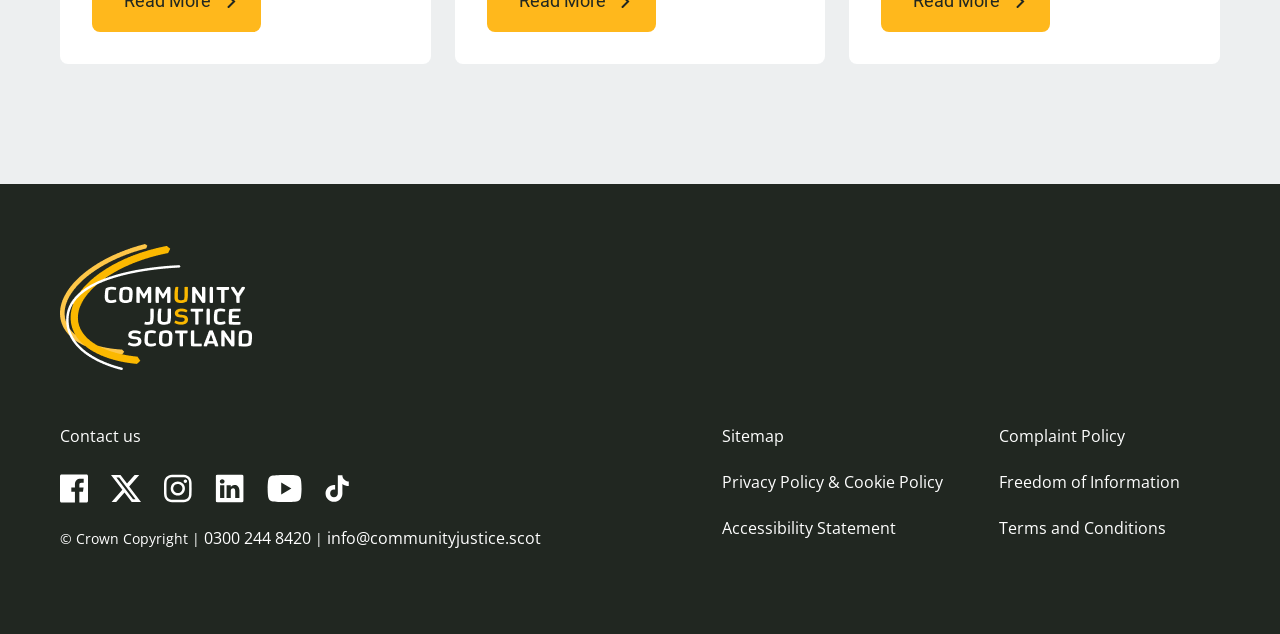Determine the bounding box coordinates of the clickable region to execute the instruction: "View Community Justice Scotland logo". The coordinates should be four float numbers between 0 and 1, denoted as [left, top, right, bottom].

[0.047, 0.385, 0.197, 0.584]